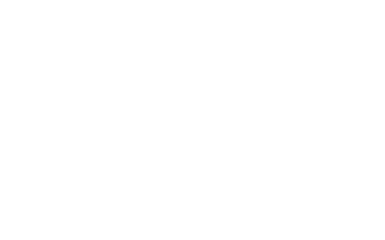What is the couple's demeanor?
Please look at the screenshot and answer using one word or phrase.

attentive